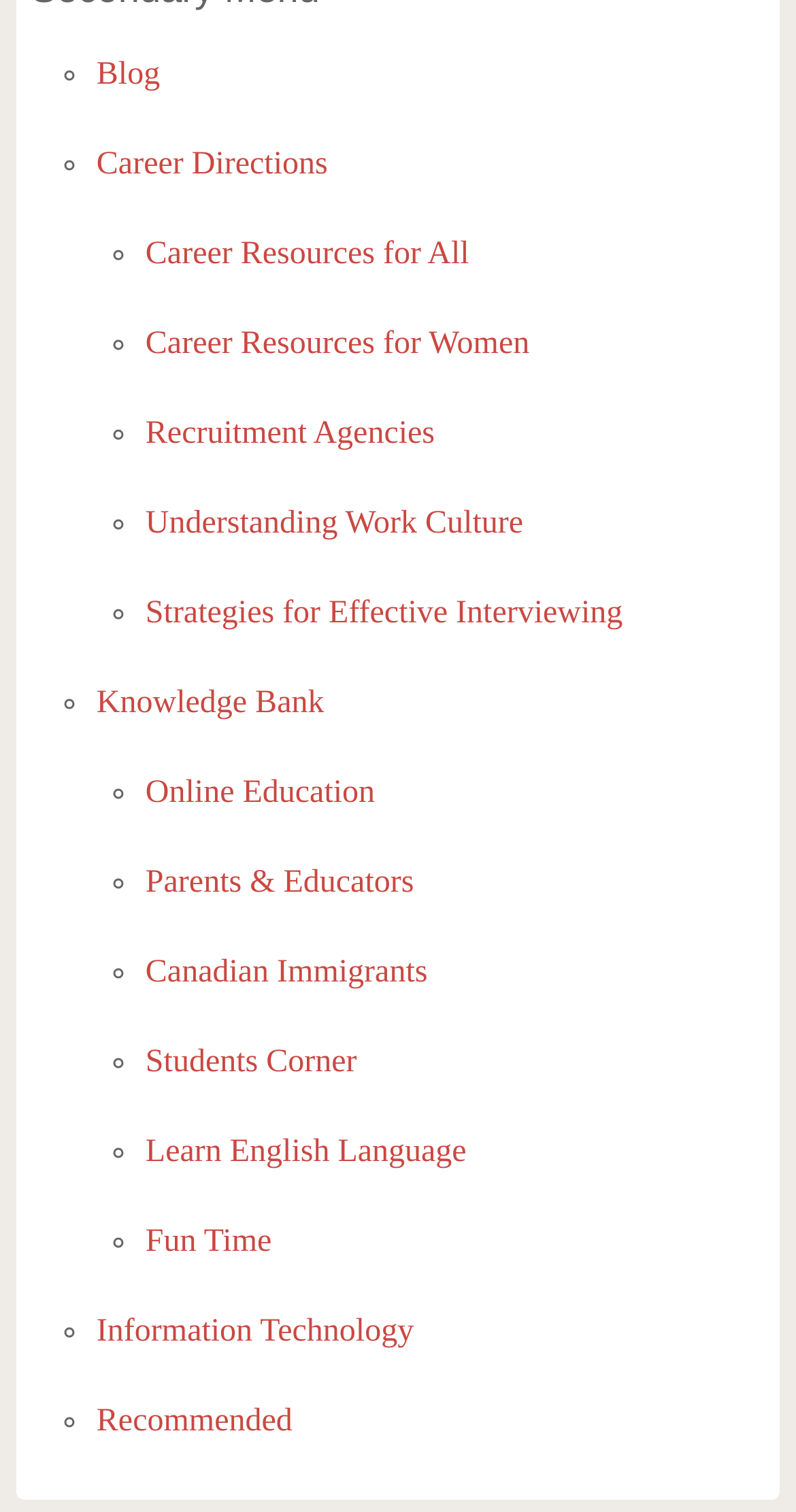Kindly determine the bounding box coordinates for the clickable area to achieve the given instruction: "explore career directions".

[0.121, 0.08, 0.961, 0.139]